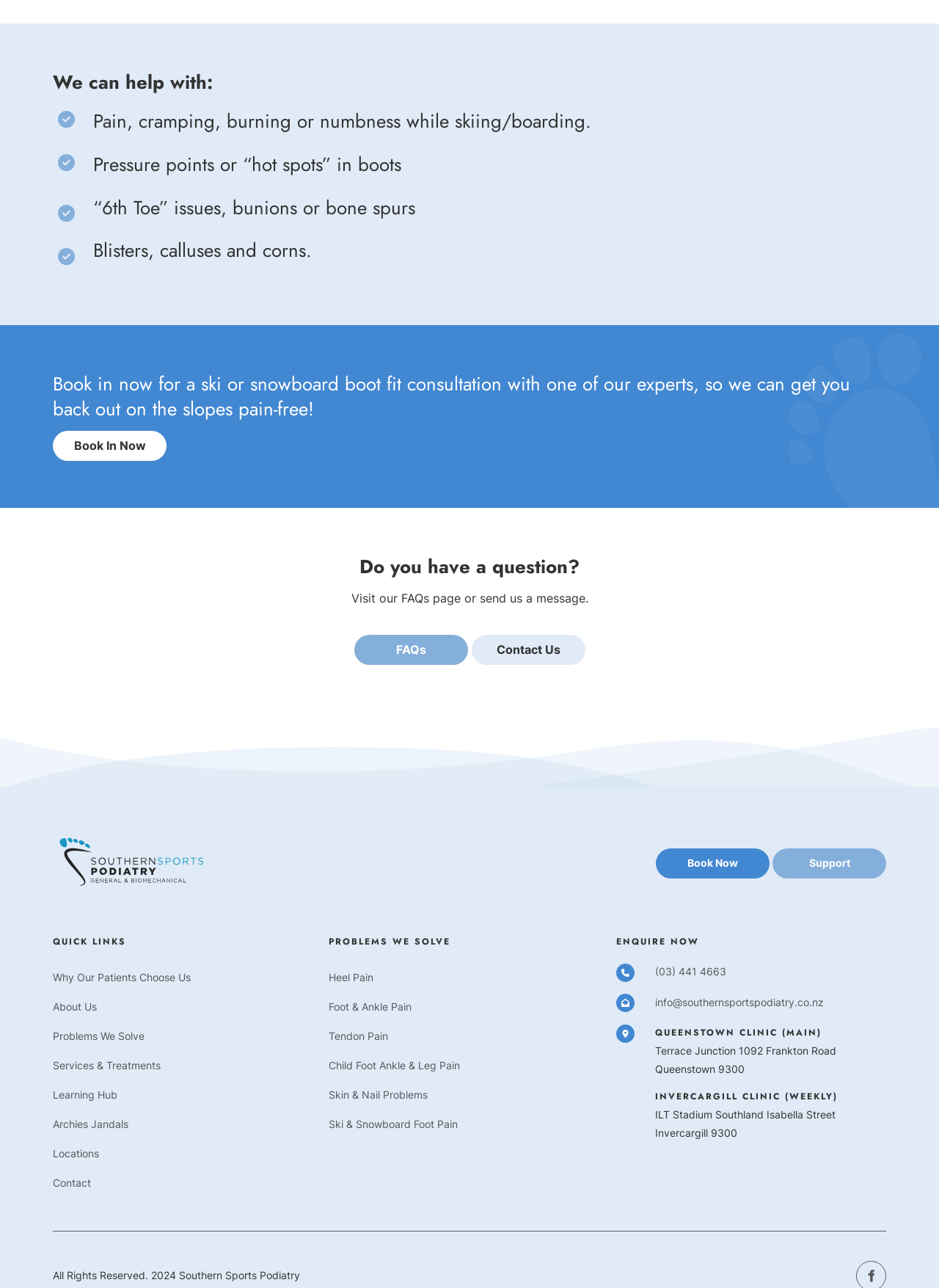Please identify the coordinates of the bounding box that should be clicked to fulfill this instruction: "Enquire now".

[0.697, 0.749, 0.773, 0.759]